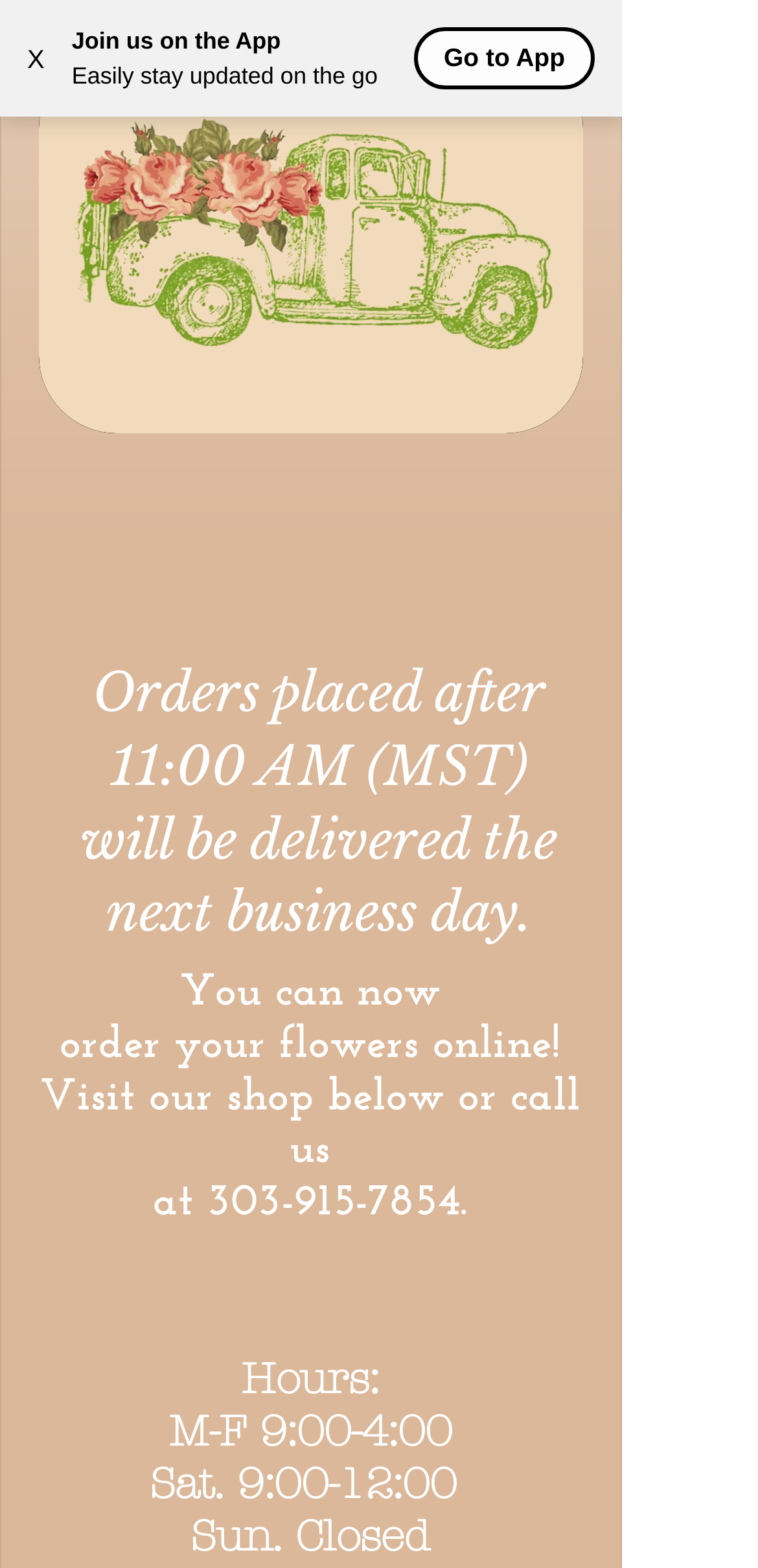Provide a short answer using a single word or phrase for the following question: 
What is the shop's operating hour on Monday to Friday?

9:00-4:00